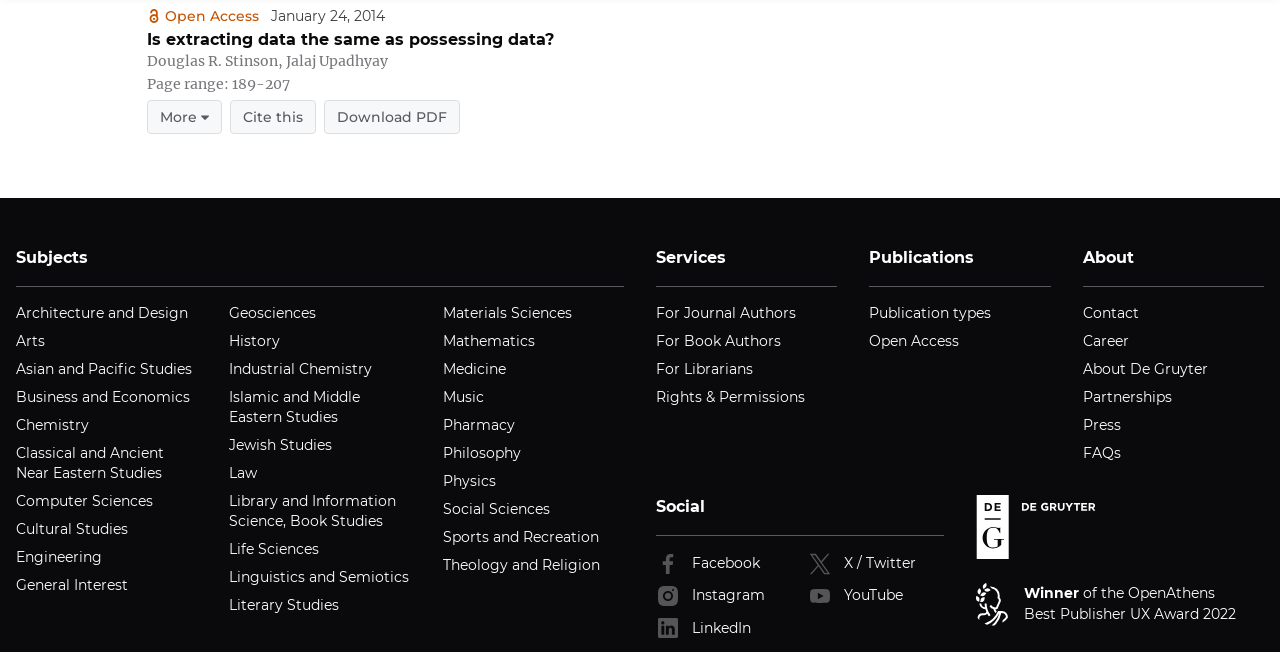Answer the following in one word or a short phrase: 
What is the name of the publisher?

De Gruyter